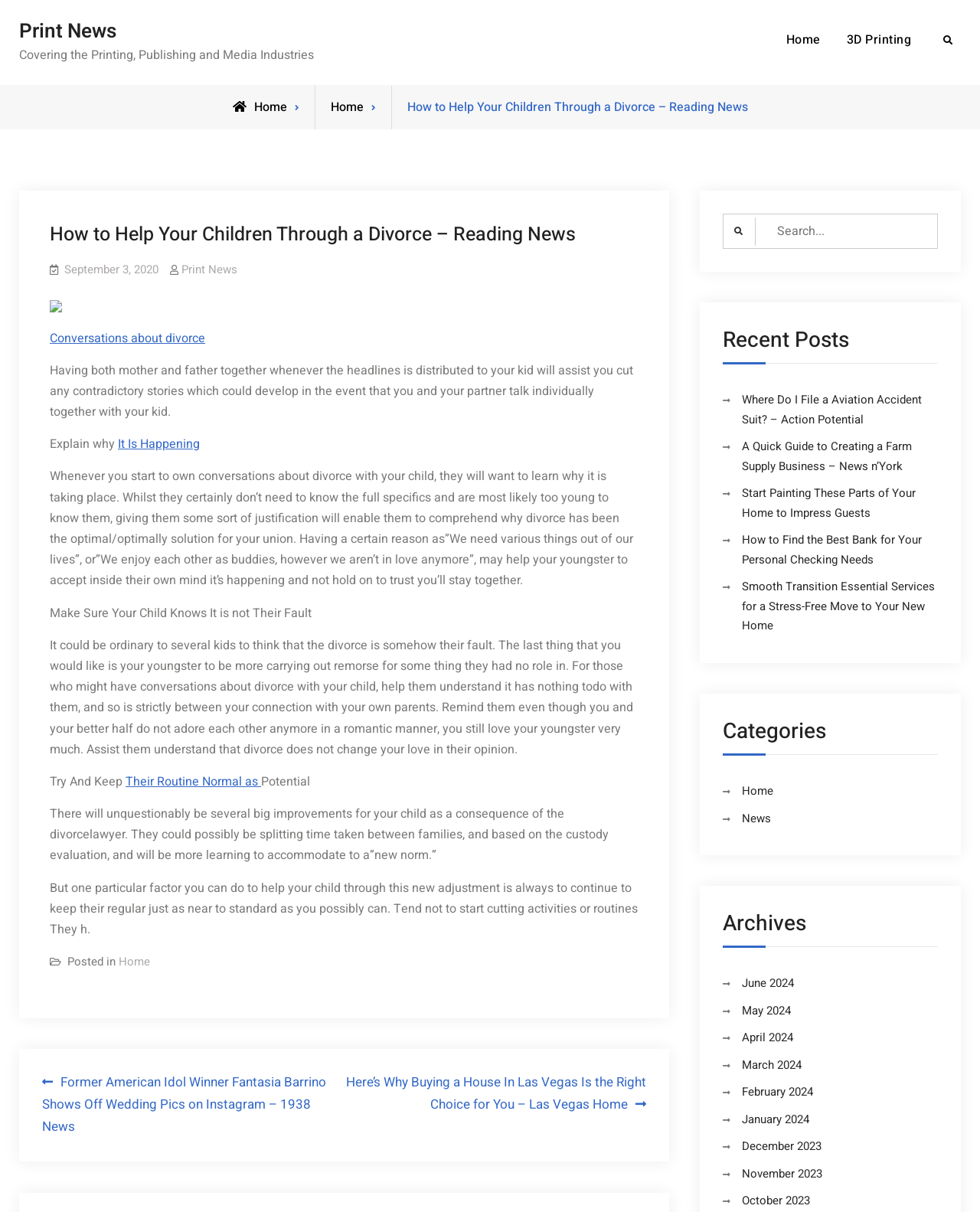Find the bounding box coordinates for the area that must be clicked to perform this action: "Go to the home page".

[0.79, 0.016, 0.849, 0.051]